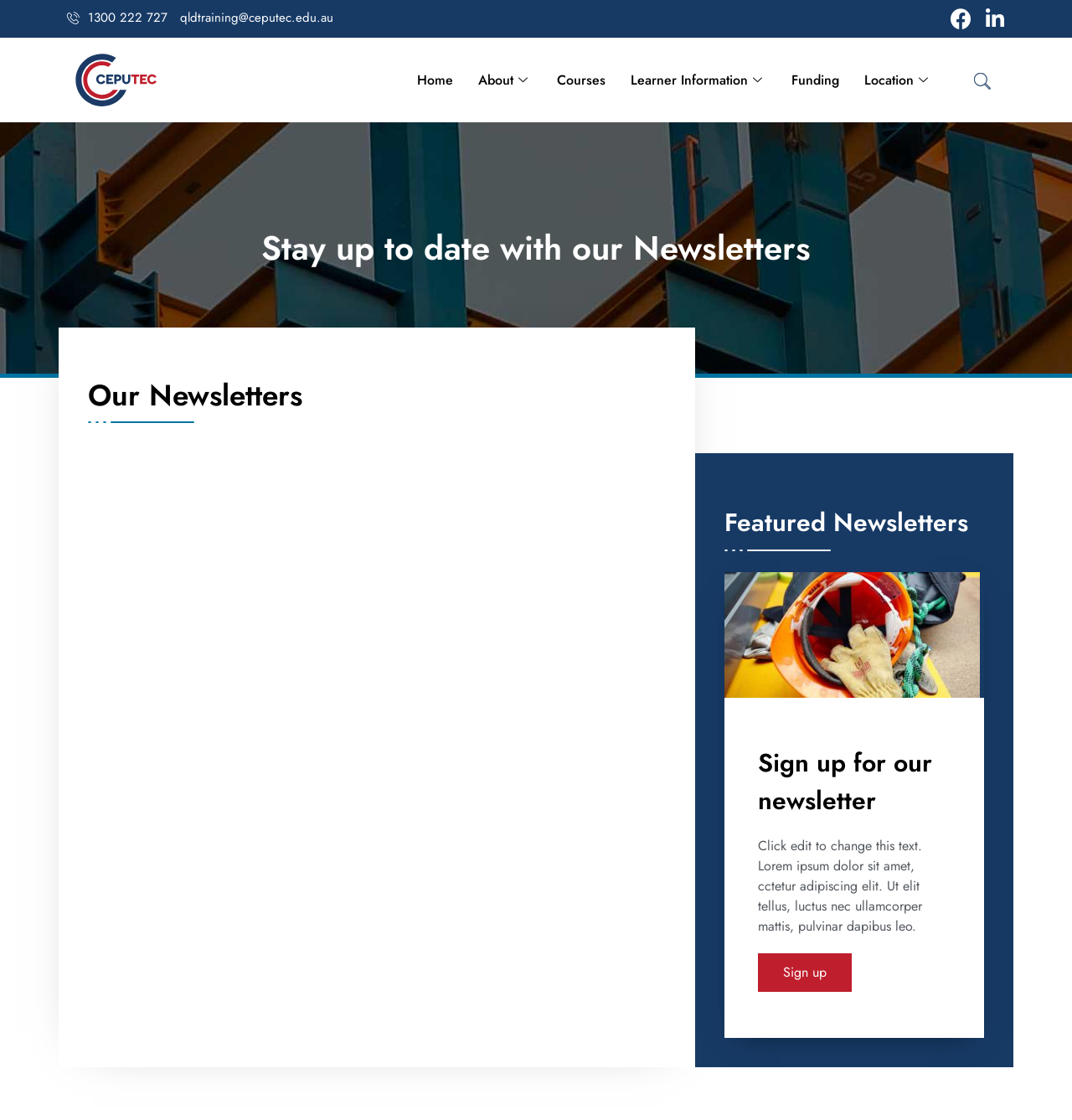Locate the UI element described by 1300 222 727 and provide its bounding box coordinates. Use the format (top-left x, top-left y, bottom-right x, bottom-right y) with all values as floating point numbers between 0 and 1.

[0.062, 0.007, 0.156, 0.024]